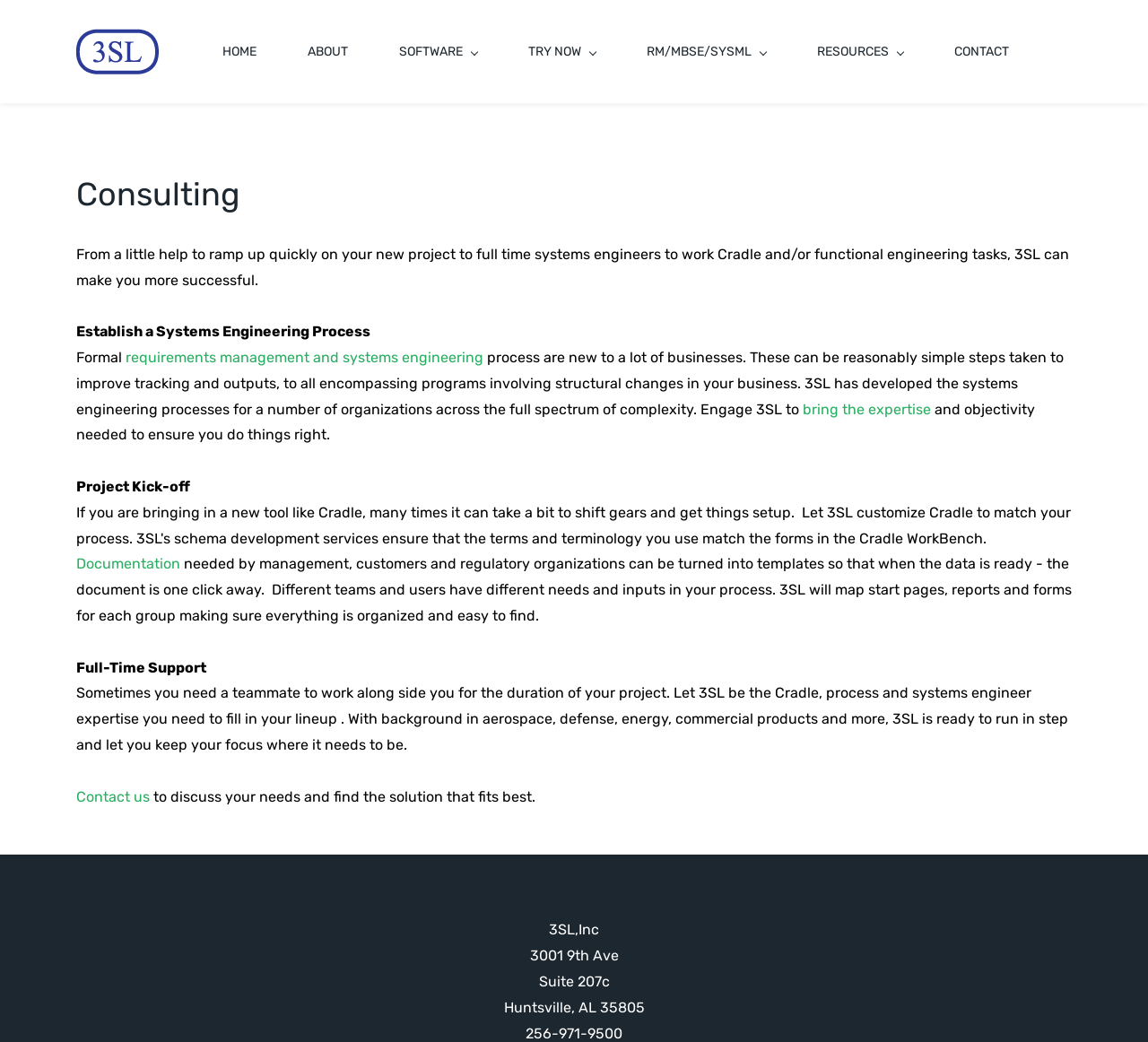Summarize the webpage with a detailed and informative caption.

The webpage is about 3SL North America, a consulting services company that specializes in requirements management, systems engineering, MBSE, and Cradle Software. 

At the top left of the page, there is a logo of 3SL, Inc, which is an image with a link to the company's homepage. Next to the logo, there are several navigation links, including "HOME", "ABOUT", "SOFTWARE", "TRY NOW", "RM/MBSE/SYSML", "RESOURCES", and "CONTACT", which are aligned horizontally.

Below the navigation links, there is a heading titled "Consulting". Under this heading, there is a paragraph of text that describes the consulting services offered by 3SL, including providing help with projects, establishing systems engineering processes, and bringing expertise to ensure successful projects.

The page then lists several services offered by 3SL, including establishing a systems engineering process, project kick-off, documentation, and full-time support. Each of these services is described in a few sentences of text, with some of them having links to more information.

At the bottom of the page, there is a section with the company's contact information, including address, phone number, and a link to contact the company.

There are a total of 7 links on the page, excluding the navigation links, and 11 blocks of static text. The page has a simple and organized layout, with clear headings and concise text.